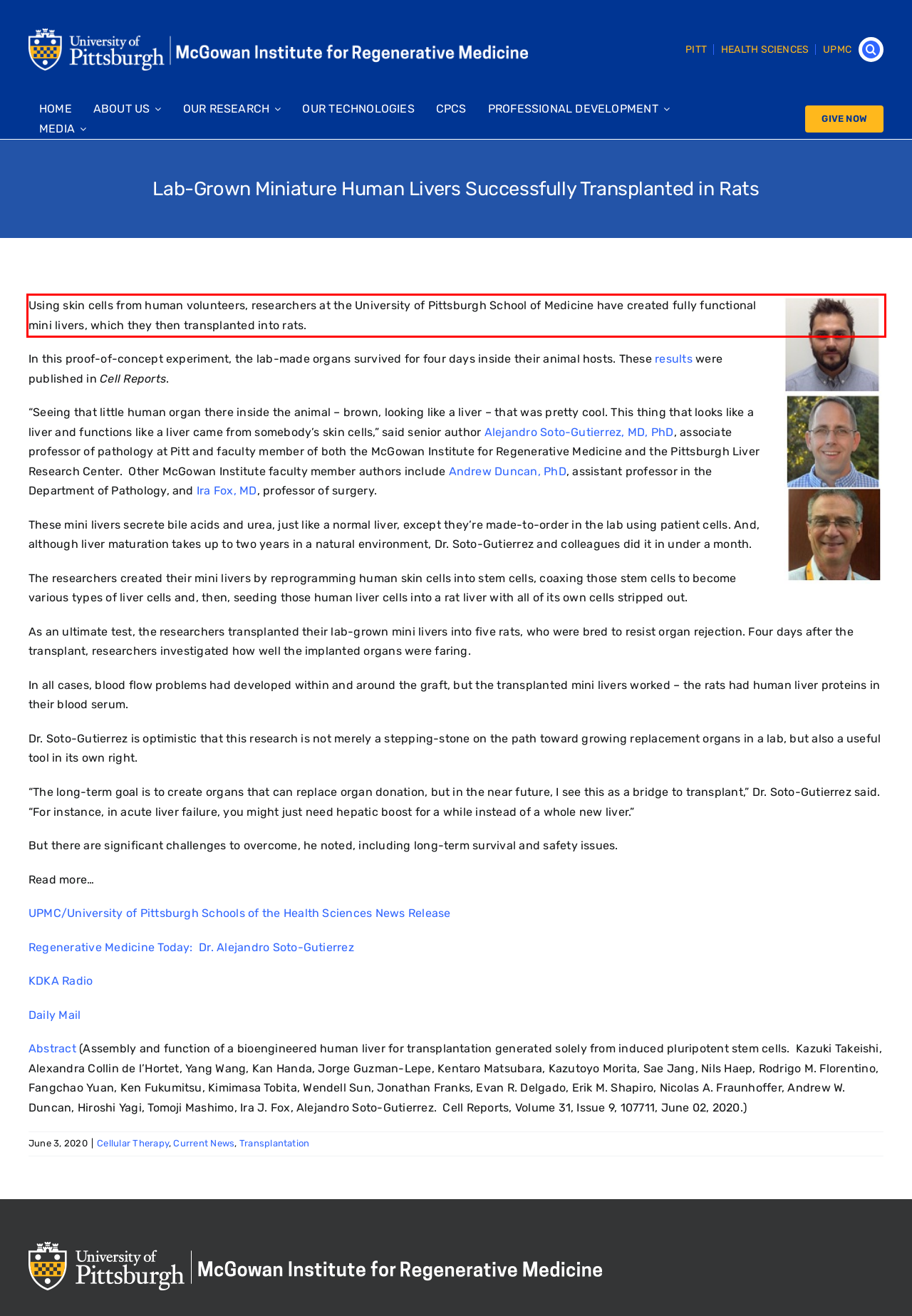Identify the text inside the red bounding box on the provided webpage screenshot by performing OCR.

Using skin cells from human volunteers, researchers at the University of Pittsburgh School of Medicine have created fully functional mini livers, which they then transplanted into rats.